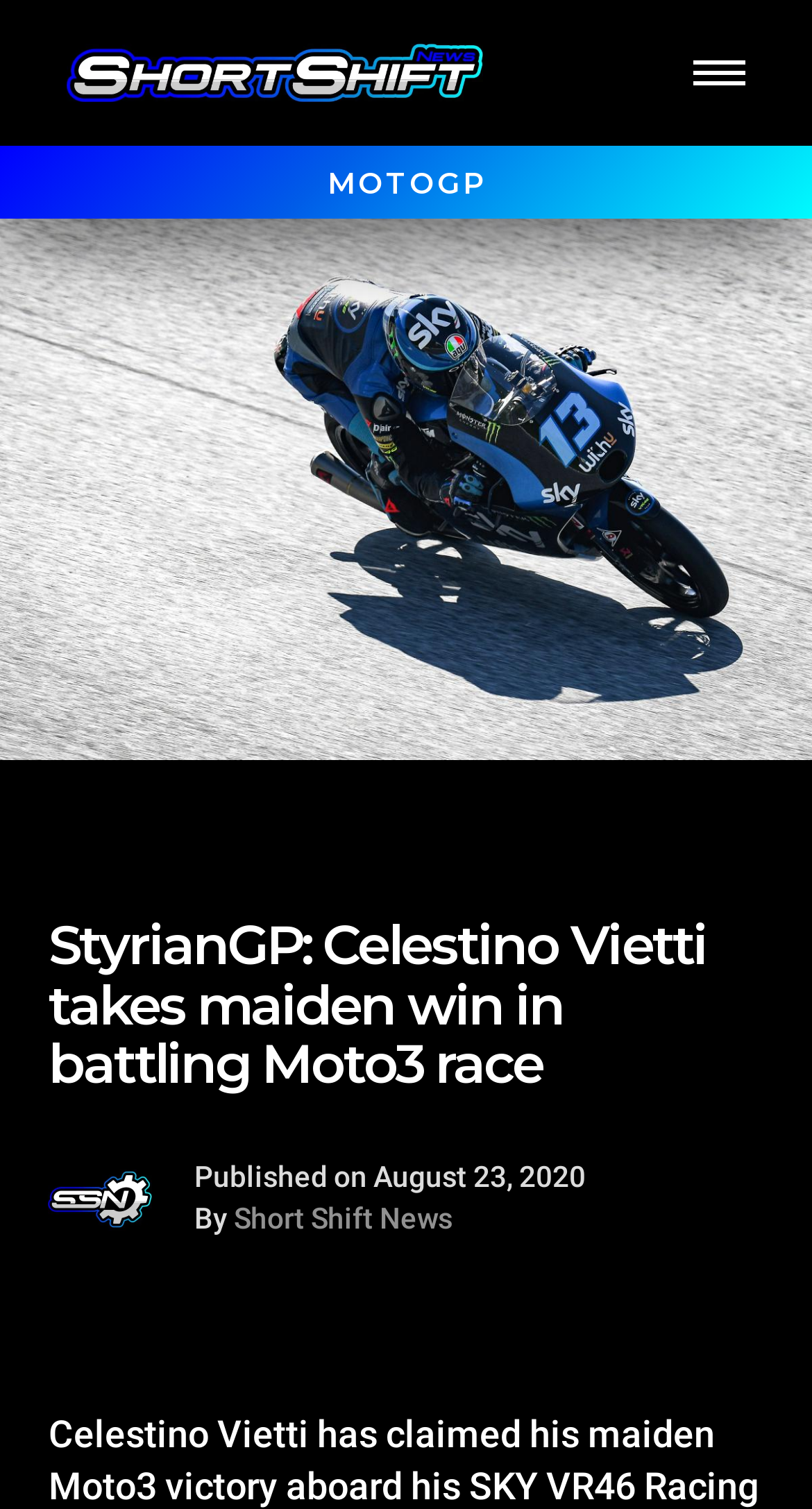Given the element description, predict the bounding box coordinates in the format (top-left x, top-left y, bottom-right x, bottom-right y). Make sure all values are between 0 and 1. Here is the element description: alt="Image"

[0.082, 0.029, 0.595, 0.068]